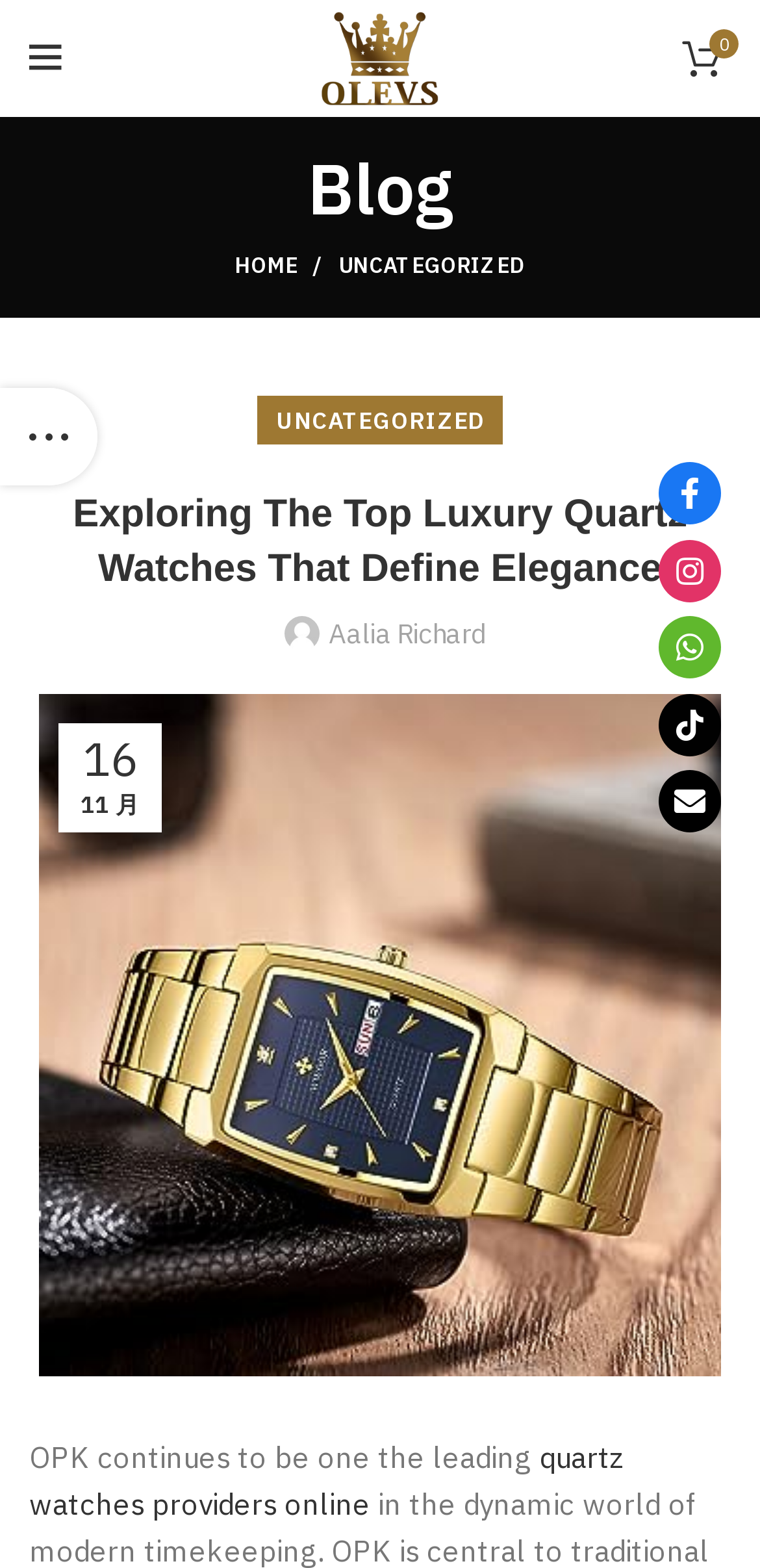Identify the bounding box coordinates for the UI element described as follows: "16 11 月". Ensure the coordinates are four float numbers between 0 and 1, formatted as [left, top, right, bottom].

[0.077, 0.461, 0.213, 0.531]